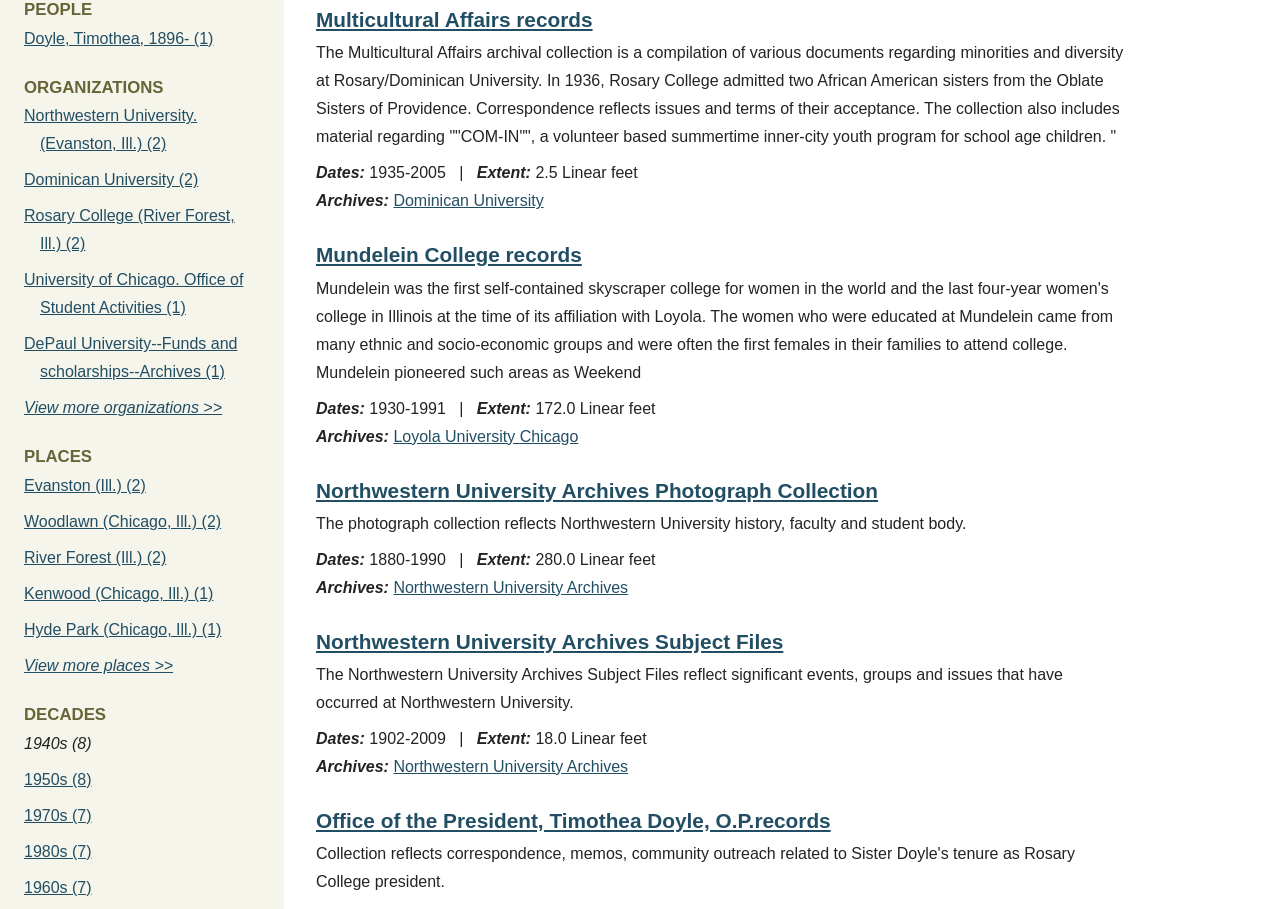Identify the bounding box of the HTML element described here: "Multicultural Affairs records". Provide the coordinates as four float numbers between 0 and 1: [left, top, right, bottom].

[0.247, 0.009, 0.463, 0.034]